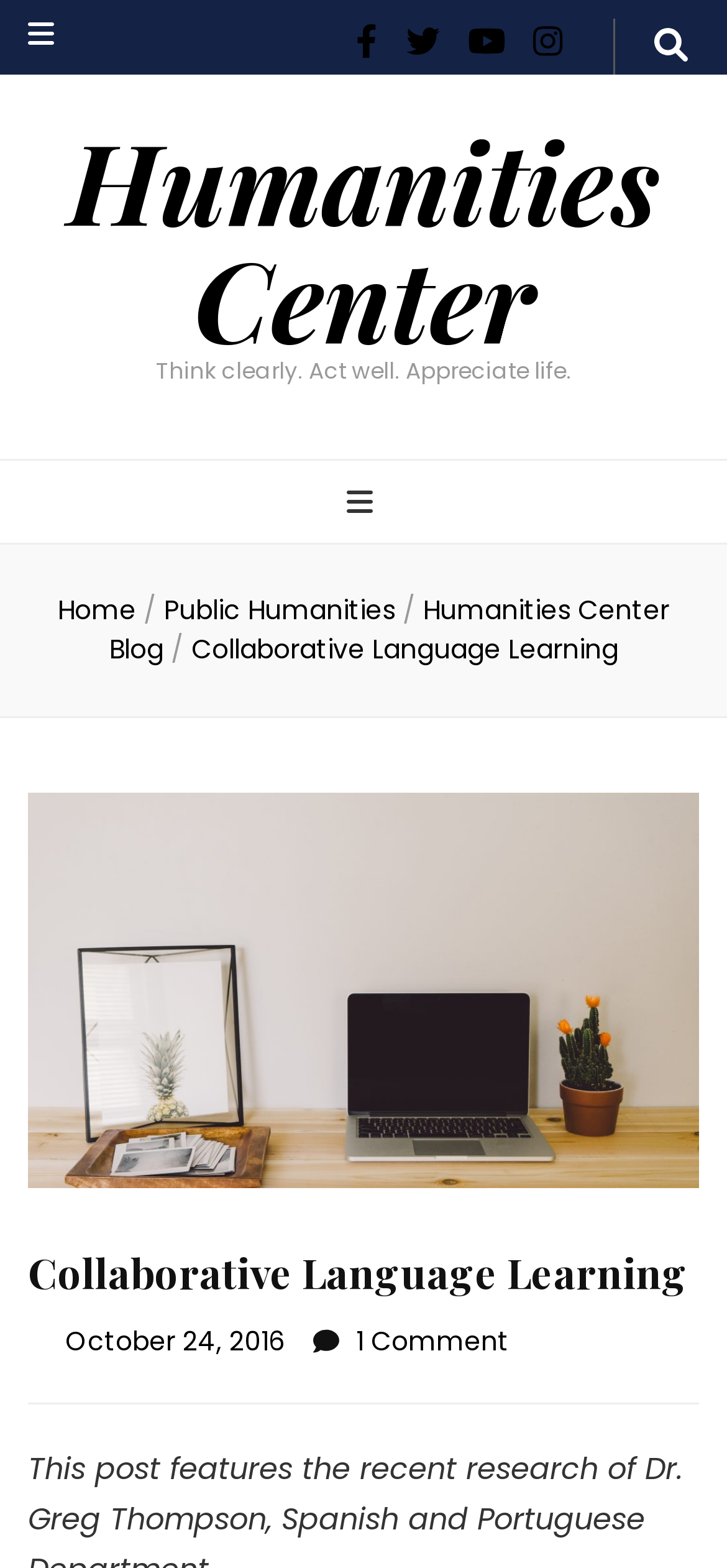Analyze and describe the webpage in a detailed narrative.

The webpage is about the Humanities Center, specifically featuring a blog post titled "Collaborative Language Learning". At the top left corner, there is a secondary menu toggle button. On the top right corner, there is a search form toggle button. Below the search form toggle button, there are five links, likely representing different sections or categories of the website.

Below the top section, there is a prominent link to the "Humanities Center" and a static text element with the motto "Think clearly. Act well. Appreciate life." To the right of the motto, there is a primary menu toggle button.

The main content of the webpage is divided into two sections. On the left side, there is a navigation menu with links to "Home", "Public Humanities", and "Humanities Center Blog". On the right side, there is the blog post "Collaborative Language Learning" with a heading and a link to the post date "October 24, 2016". Below the post date, there is a link to "1 Comment on Collaborative Language Learning", indicating that there is at least one comment on the post.

The blog post itself is not fully described in the accessibility tree, but based on the meta description, it appears to discuss the research of Dr. Greg Thompson from the Spanish and Portuguese Department, focusing on the challenges of communicating in a foreign language, especially in the early years of learning.